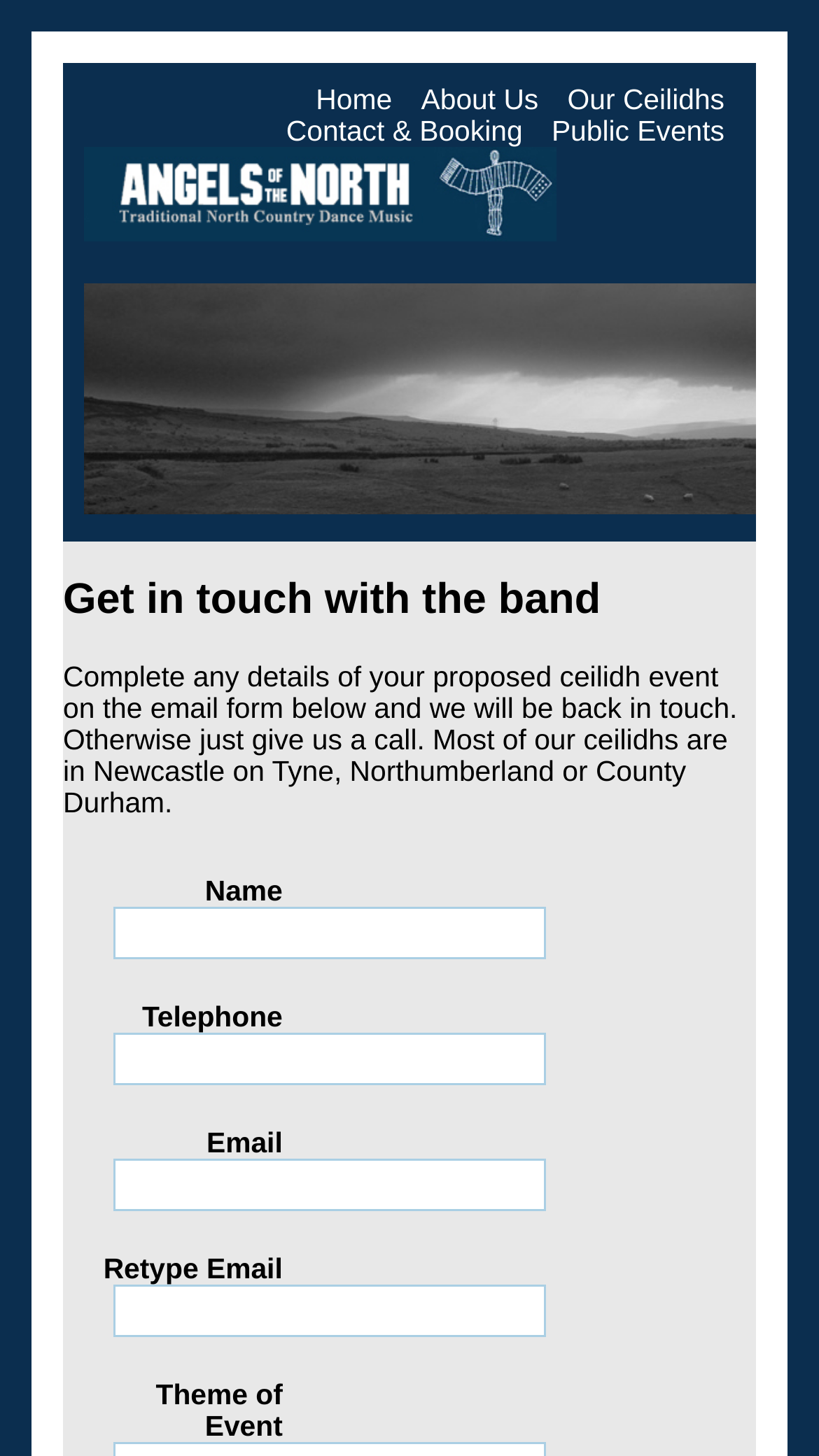What is the purpose of the email form?
Examine the screenshot and reply with a single word or phrase.

Contact the band